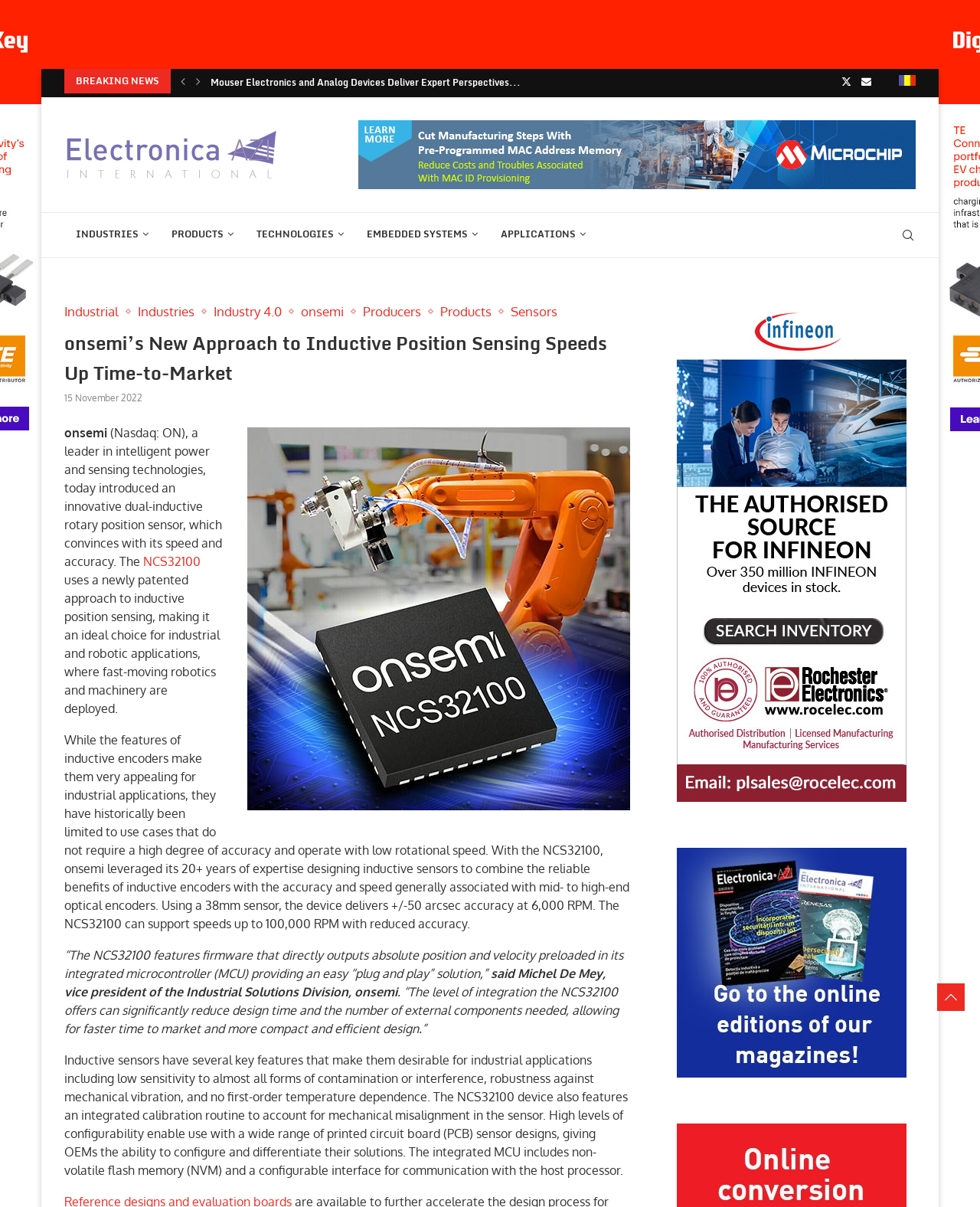Explain the webpage in detail, including its primary components.

This webpage appears to be an article from Electronica Azi International, a technology news website. At the top of the page, there is a "BREAKING NEWS" label, followed by navigation links to previous and next news articles. 

Below this, there is a section with a link to a news article titled "Mouser Electronics and Analog Devices Deliver Expert Perspectives..." and social media links to Twitter and Email. 

On the left side of the page, there is a menu with links to various categories, including "INDUSTRIES", "PRODUCTS", "TECHNOLOGIES", "EMBEDDED SYSTEMS", and "APPLICATIONS". 

The main content of the page is an article titled "onsemi’s New Approach to Inductive Position Sensing Speeds Up Time-to-Market". The article has a heading, a timestamp of "15 November 2022", and the company name "onsemi" mentioned at the top. 

The article discusses the introduction of a new dual-inductive rotary position sensor, the NCS32100, which offers high speed and accuracy for industrial and robotic applications. The text explains the features and benefits of this sensor, including its ability to deliver high accuracy at high rotational speeds, its ease of use, and its compact design. 

There are also quotes from Michel De Mey, vice president of the Industrial Solutions Division at onsemi, discussing the advantages of the NCS32100. 

At the bottom of the article, there is a link to "Reference designs and evaluation boards" and several advertisements or sponsored content sections on the right side of the page.